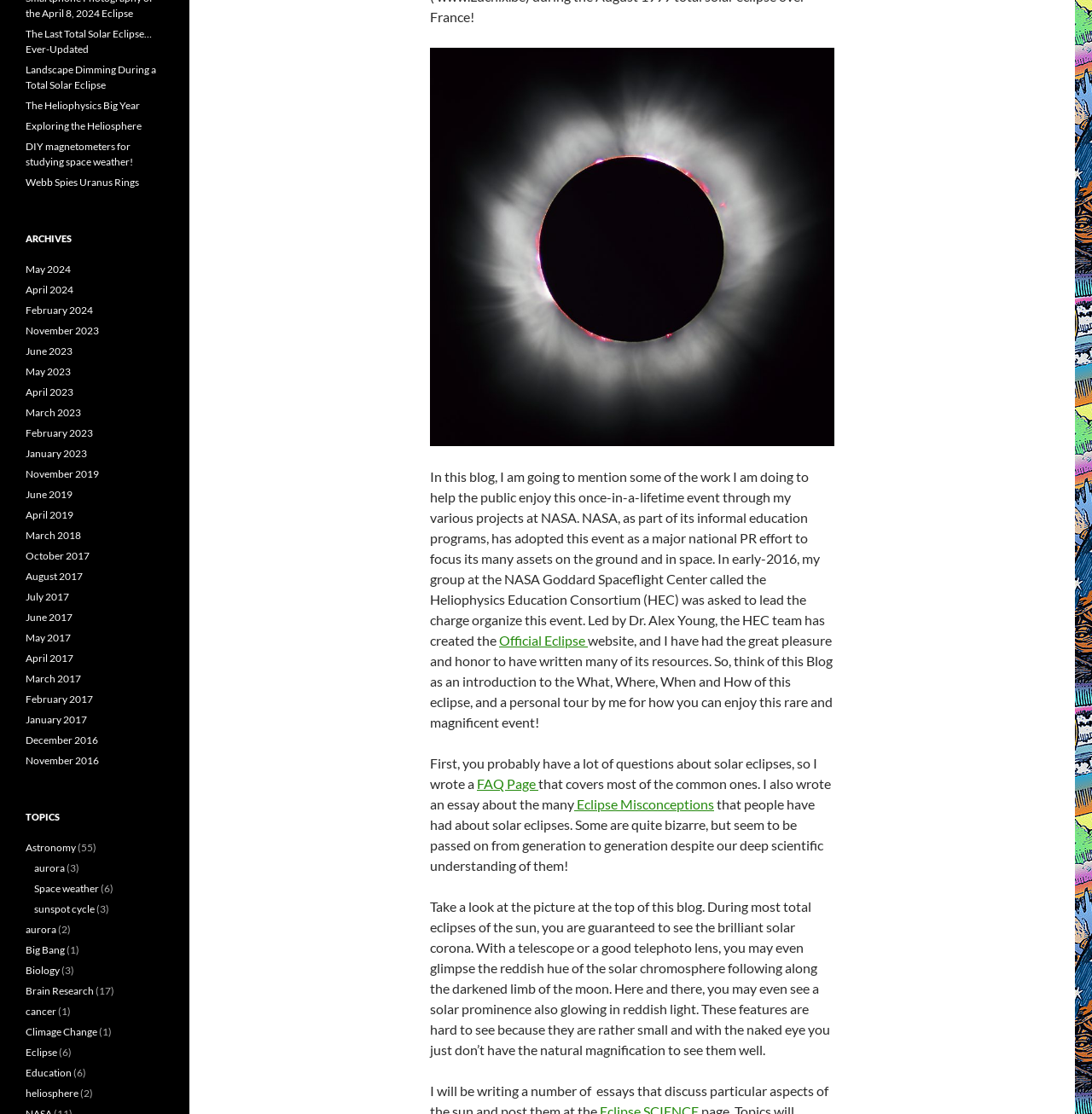Find the bounding box coordinates for the HTML element described as: "Exploring the Heliosphere". The coordinates should consist of four float values between 0 and 1, i.e., [left, top, right, bottom].

[0.023, 0.107, 0.13, 0.119]